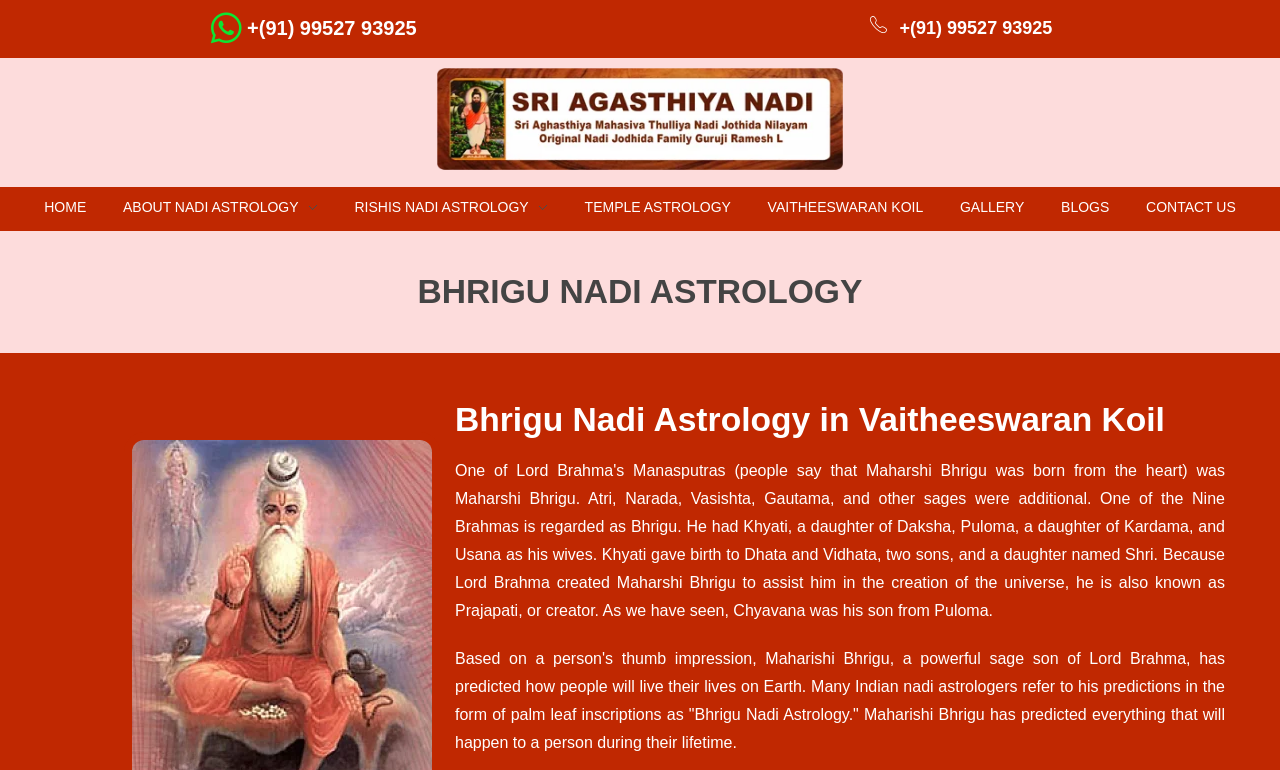Determine the bounding box coordinates for the clickable element required to fulfill the instruction: "Visit the homepage". Provide the coordinates as four float numbers between 0 and 1, i.e., [left, top, right, bottom].

[0.035, 0.255, 0.082, 0.283]